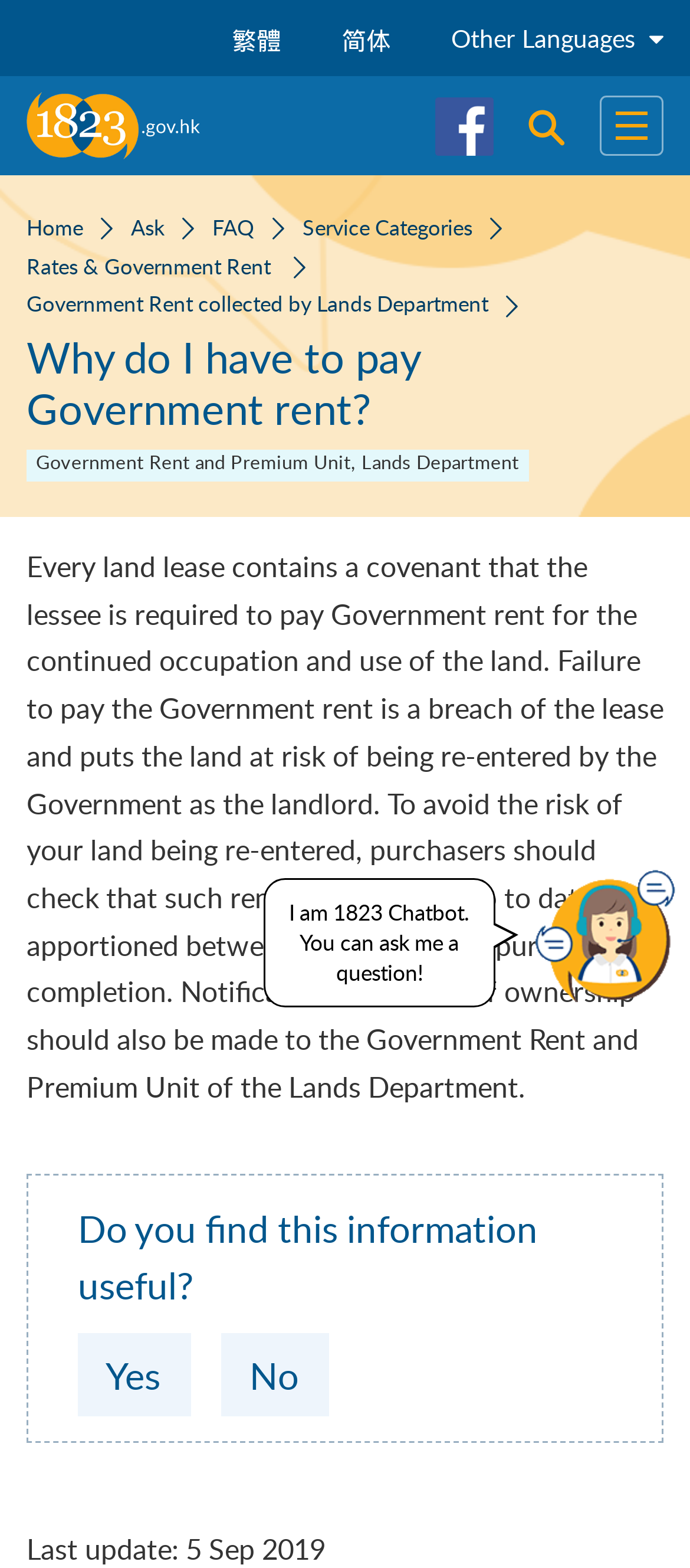Point out the bounding box coordinates of the section to click in order to follow this instruction: "Switch to traditional Chinese".

[0.336, 0.014, 0.495, 0.036]